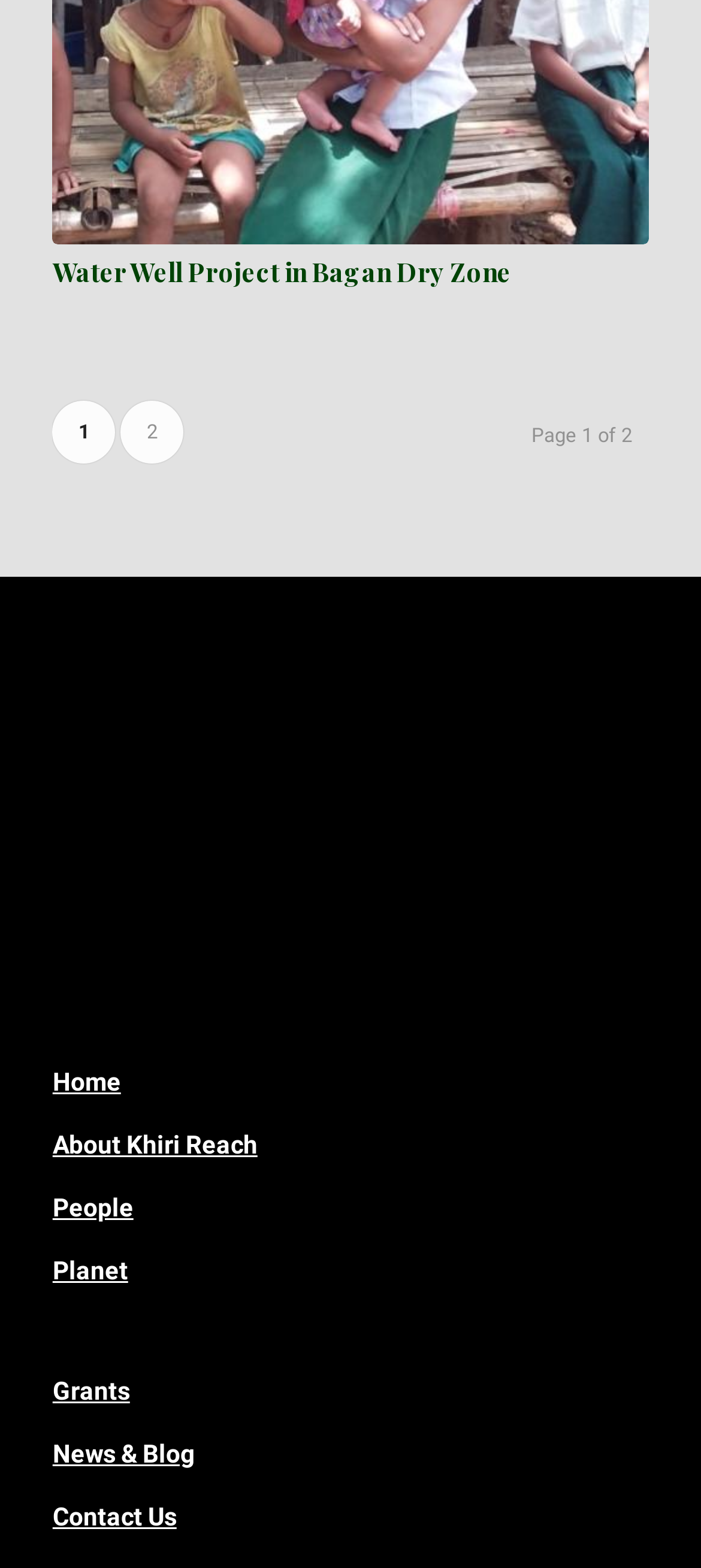Find the bounding box coordinates for the UI element that matches this description: "Contact Us".

[0.075, 0.958, 0.252, 0.976]